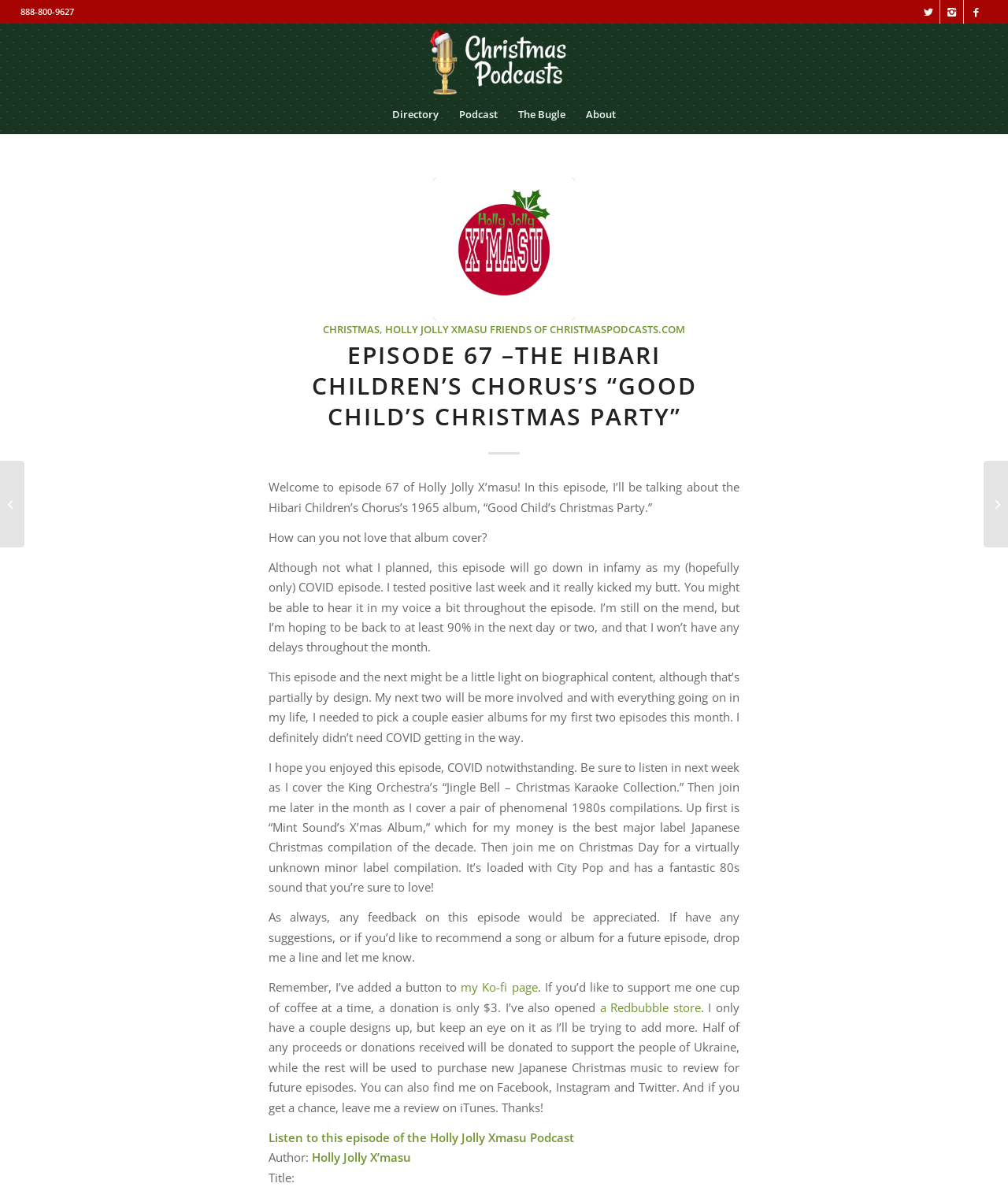Please identify the coordinates of the bounding box for the clickable region that will accomplish this instruction: "Click on the link to Twitter".

[0.91, 0.0, 0.932, 0.02]